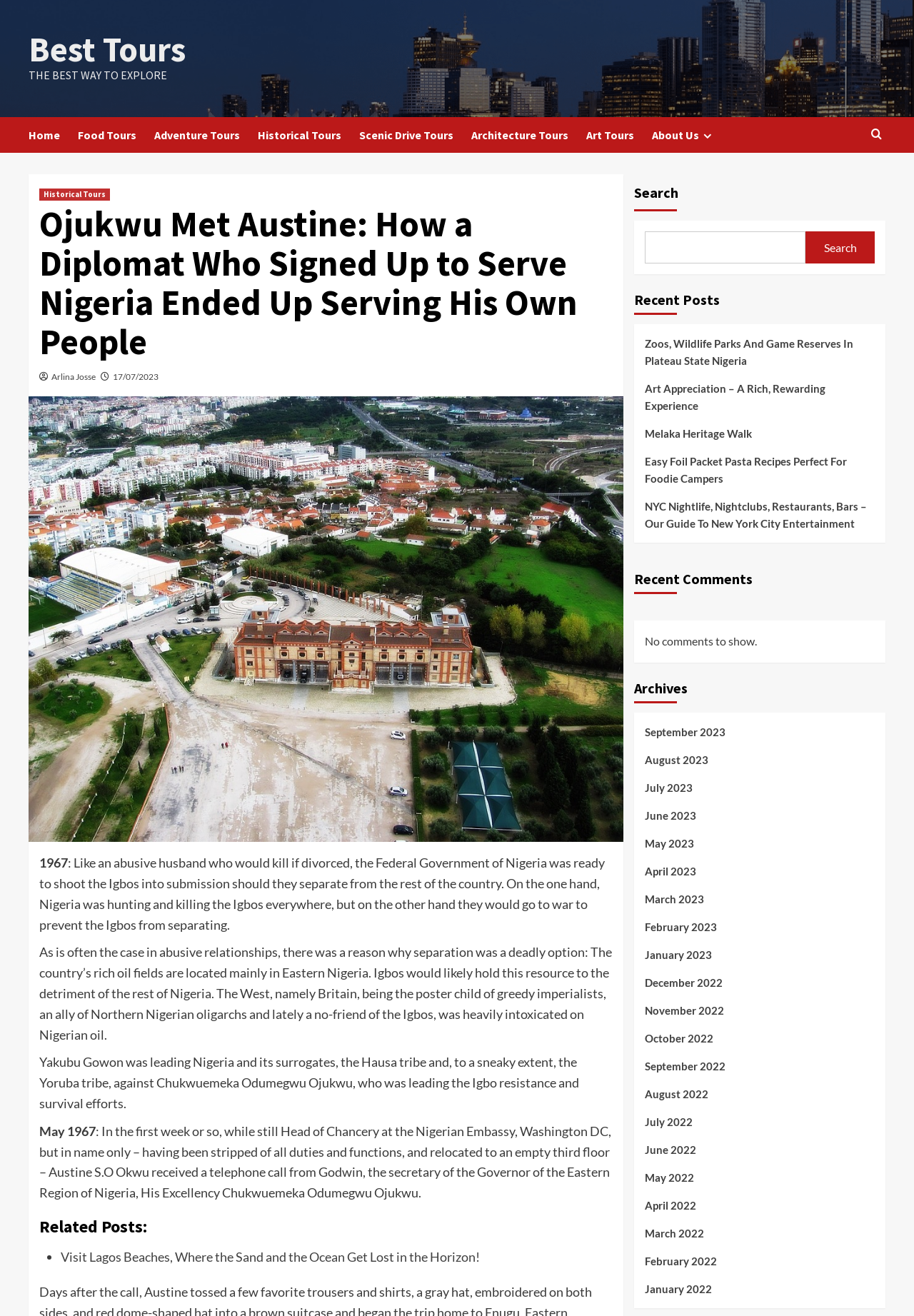Generate a comprehensive description of the contents of the webpage.

This webpage appears to be a blog or news article page. At the top, there is a navigation menu with links to "Best Tours", "Home", "Food Tours", "Adventure Tours", and other tour-related options. Below the navigation menu, there is a header section with a title "Ojukwu Met Austine: How a Diplomat Who Signed Up to Serve Nigeria Ended Up Serving His Own People" and a subheading that describes the content of the article.

The main content of the page is a long article that discusses the story of Ojukwu and Austine, with several paragraphs of text. The article is accompanied by an image related to the topic. There are also several links to related posts and recent articles on the page.

On the right-hand side of the page, there is a sidebar with several sections, including a search bar, a list of recent posts, recent comments, and archives. The archives section lists links to articles from different months, from January 2022 to September 2023.

At the bottom of the page, there are more links to related posts, including "Visit Lagos Beaches, Where the Sand and the Ocean Get Lost in the Horizon!" and several other articles. Overall, the page has a clean and organized layout, with a focus on presenting the article and related content in a clear and easy-to-read manner.